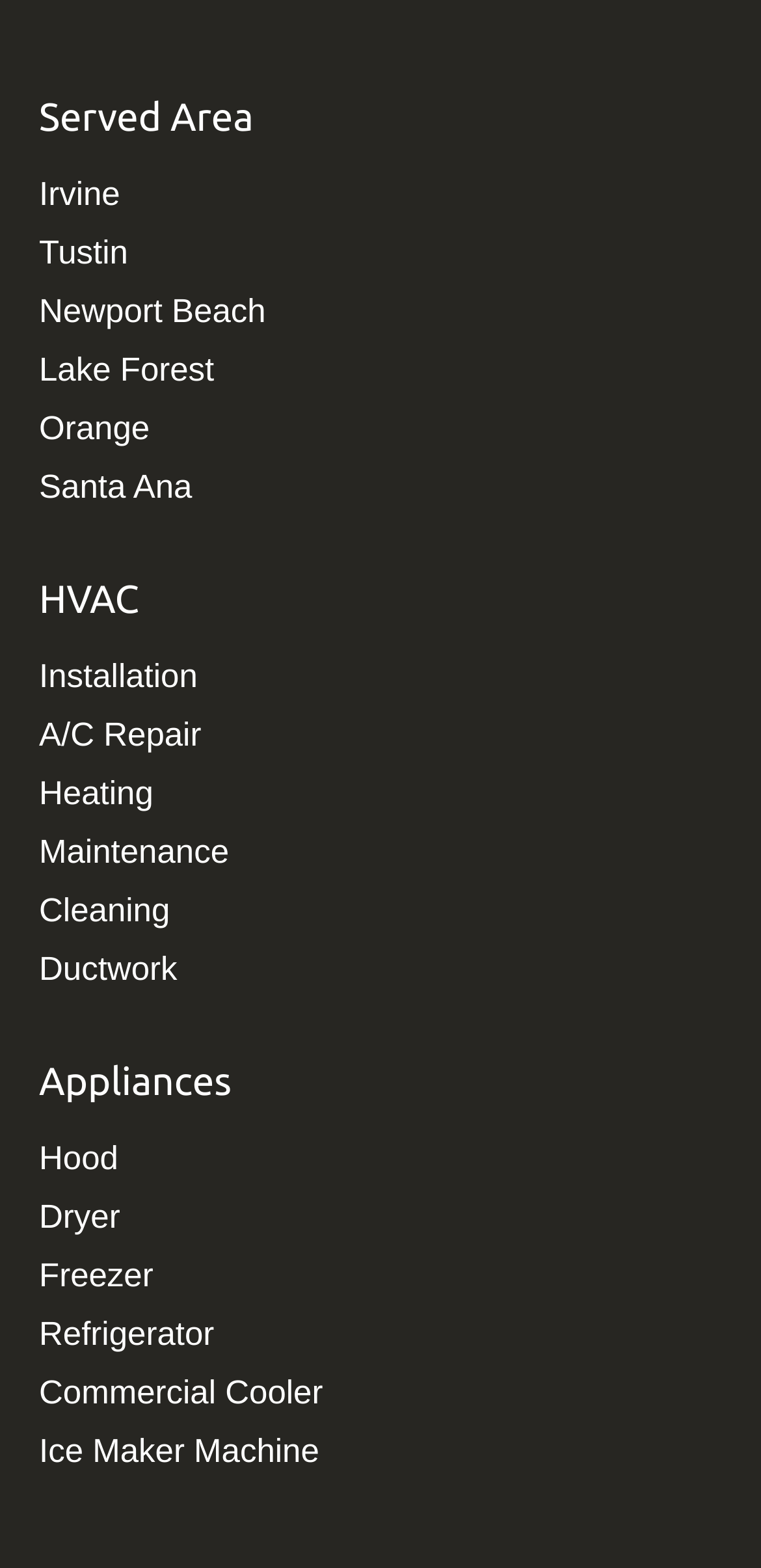Please find the bounding box coordinates in the format (top-left x, top-left y, bottom-right x, bottom-right y) for the given element description. Ensure the coordinates are floating point numbers between 0 and 1. Description: Orange

[0.051, 0.262, 0.349, 0.286]